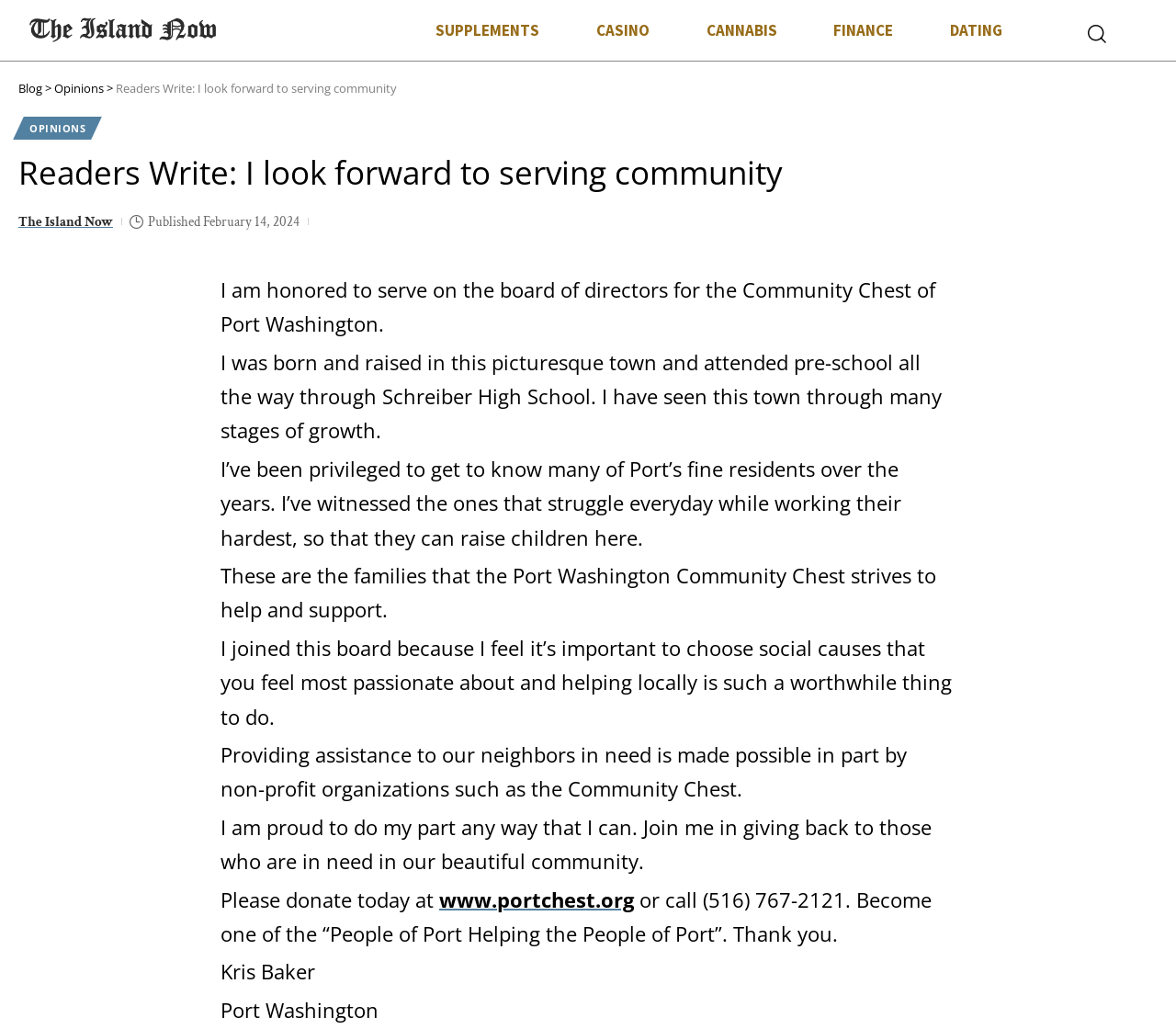Locate the bounding box coordinates of the clickable region to complete the following instruction: "Visit the 'OPINIONS' section."

[0.016, 0.113, 0.082, 0.135]